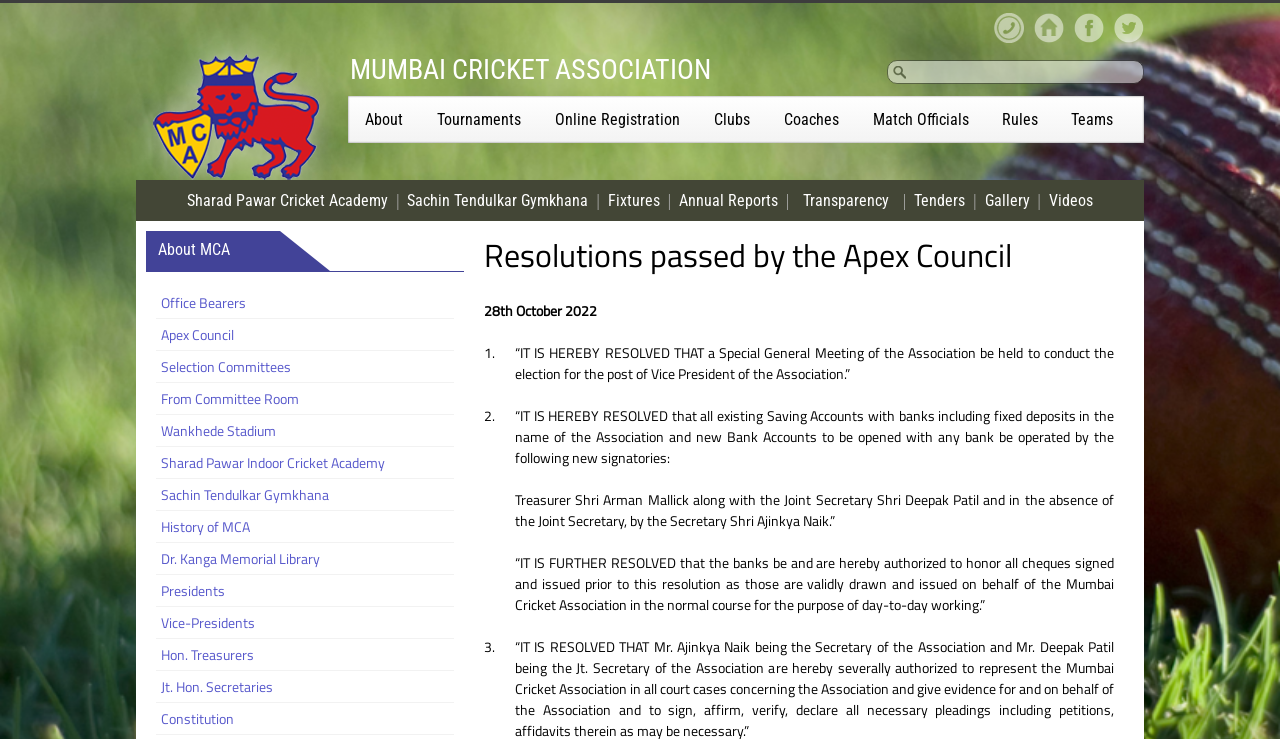Your task is to find and give the main heading text of the webpage.

MUMBAI CRICKET ASSOCIATION